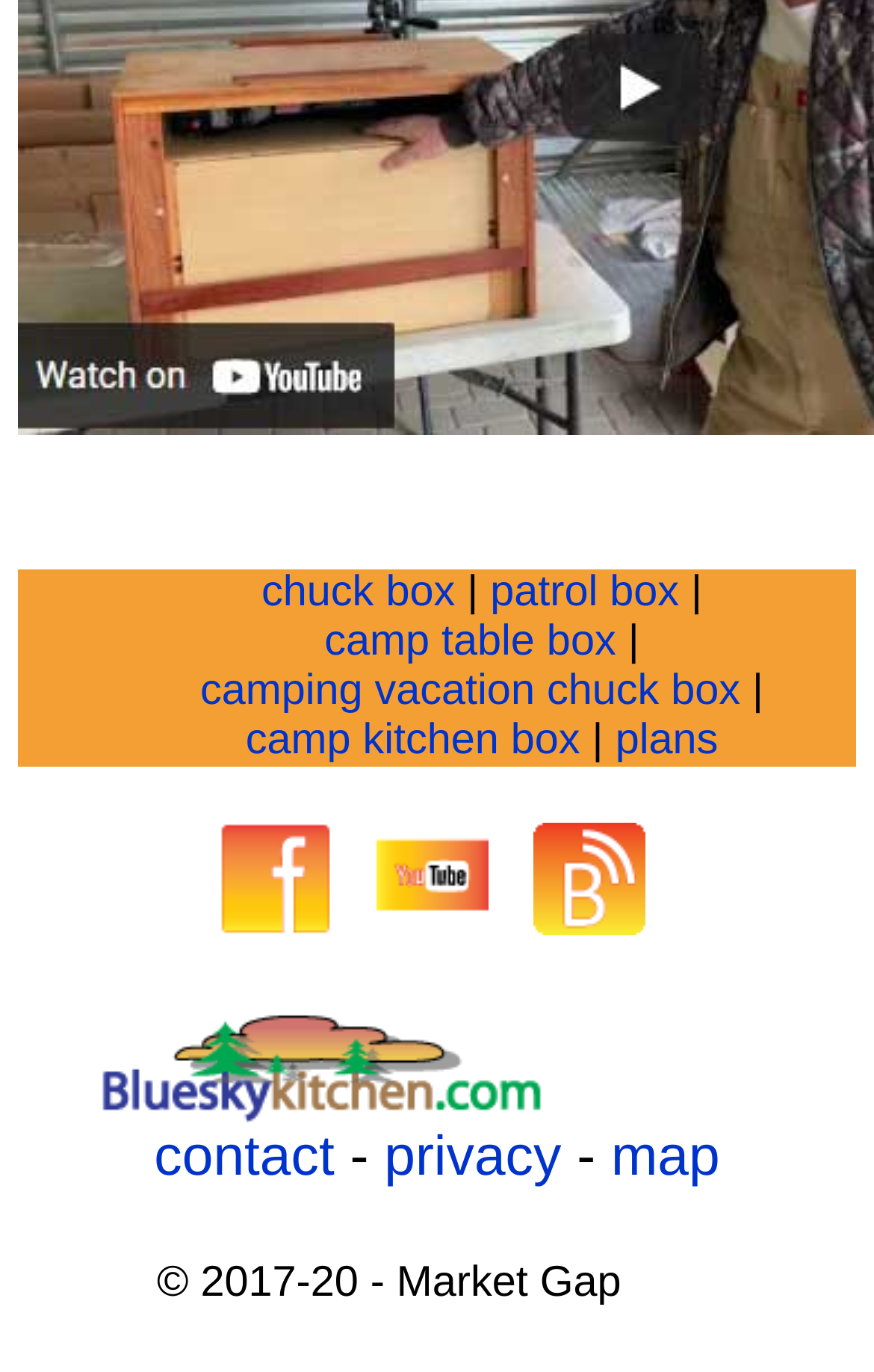Point out the bounding box coordinates of the section to click in order to follow this instruction: "check facebook icon".

[0.224, 0.583, 0.404, 0.698]